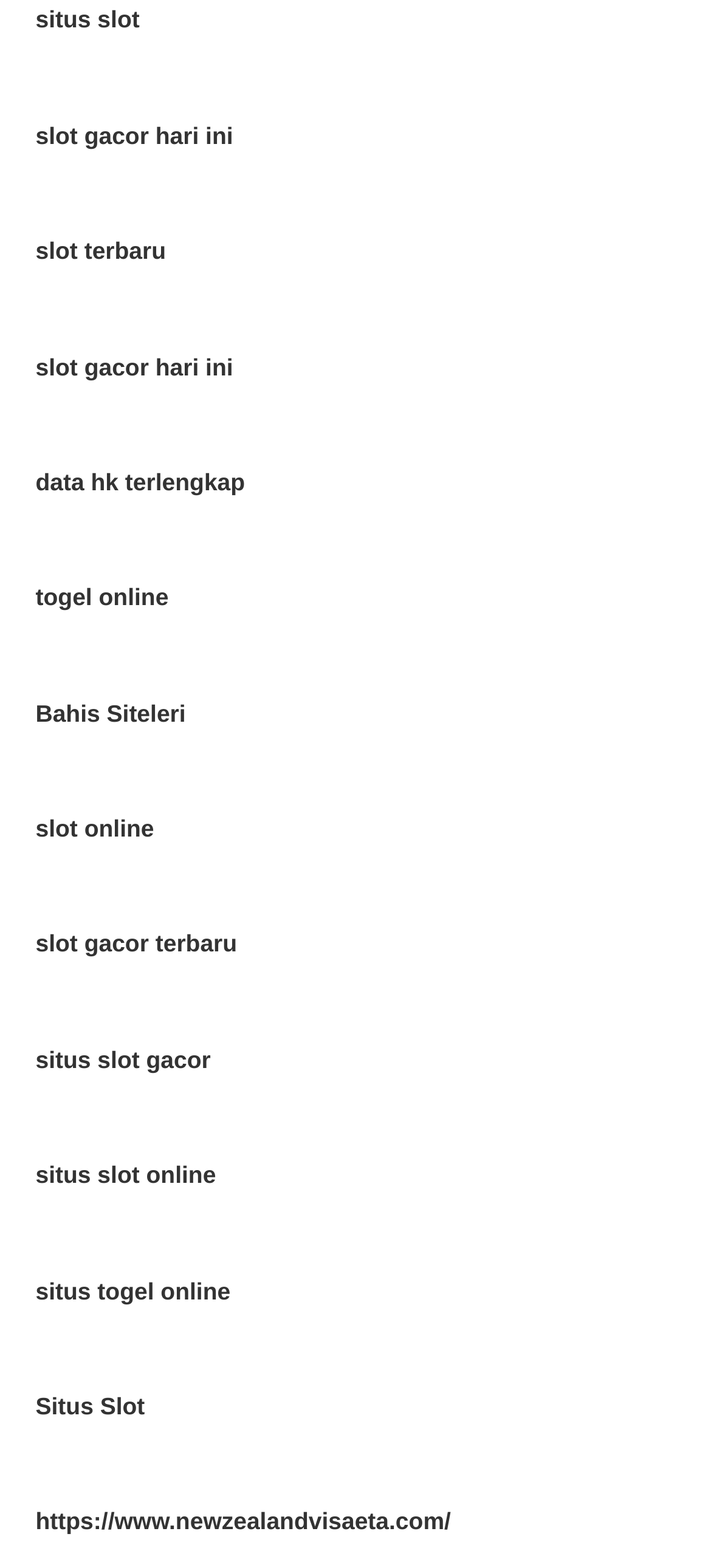Identify the bounding box coordinates of the clickable region to carry out the given instruction: "explore slot online".

[0.05, 0.52, 0.217, 0.537]